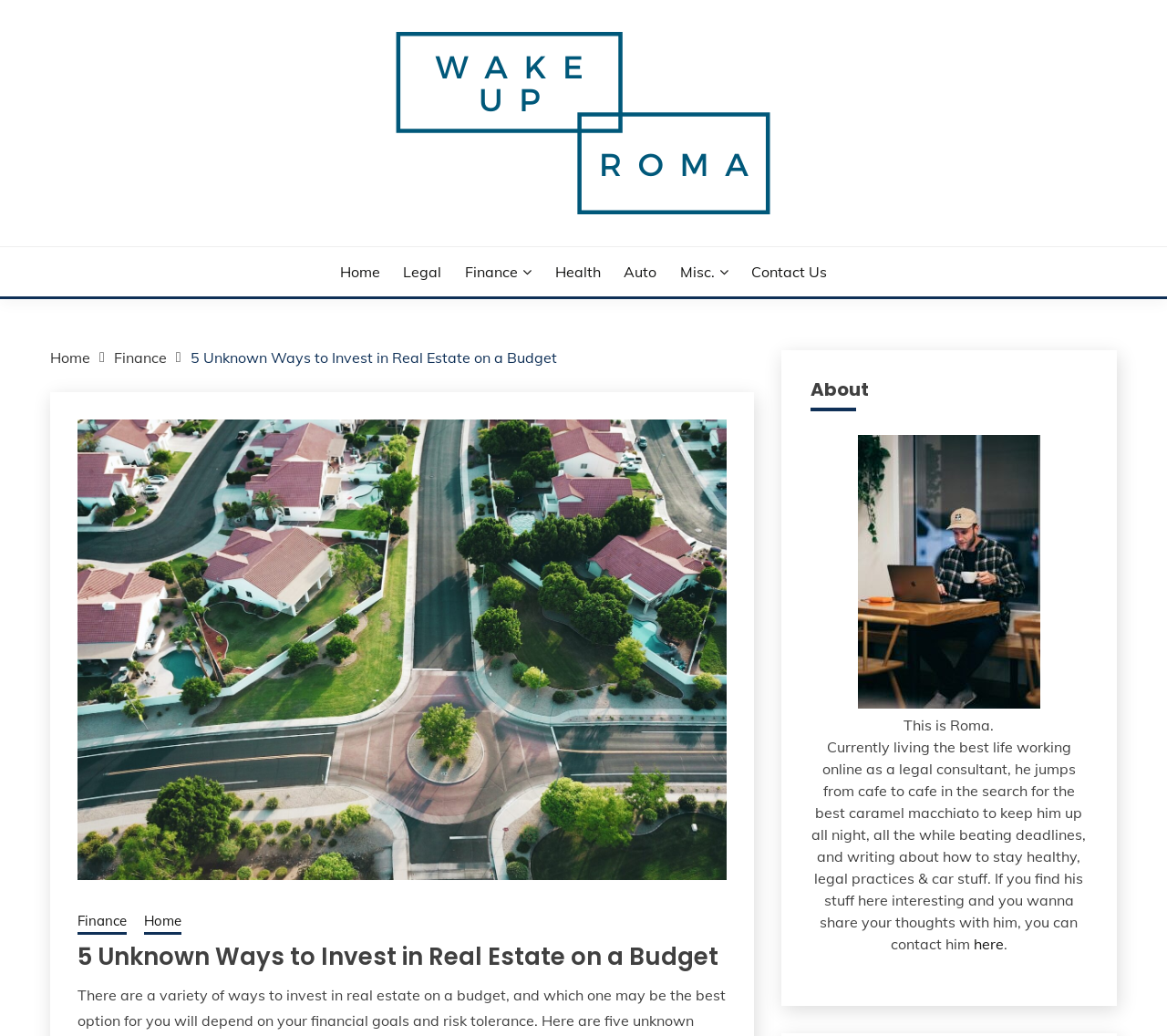Locate the bounding box coordinates of the area where you should click to accomplish the instruction: "Click on the 'here' link".

[0.834, 0.902, 0.86, 0.919]